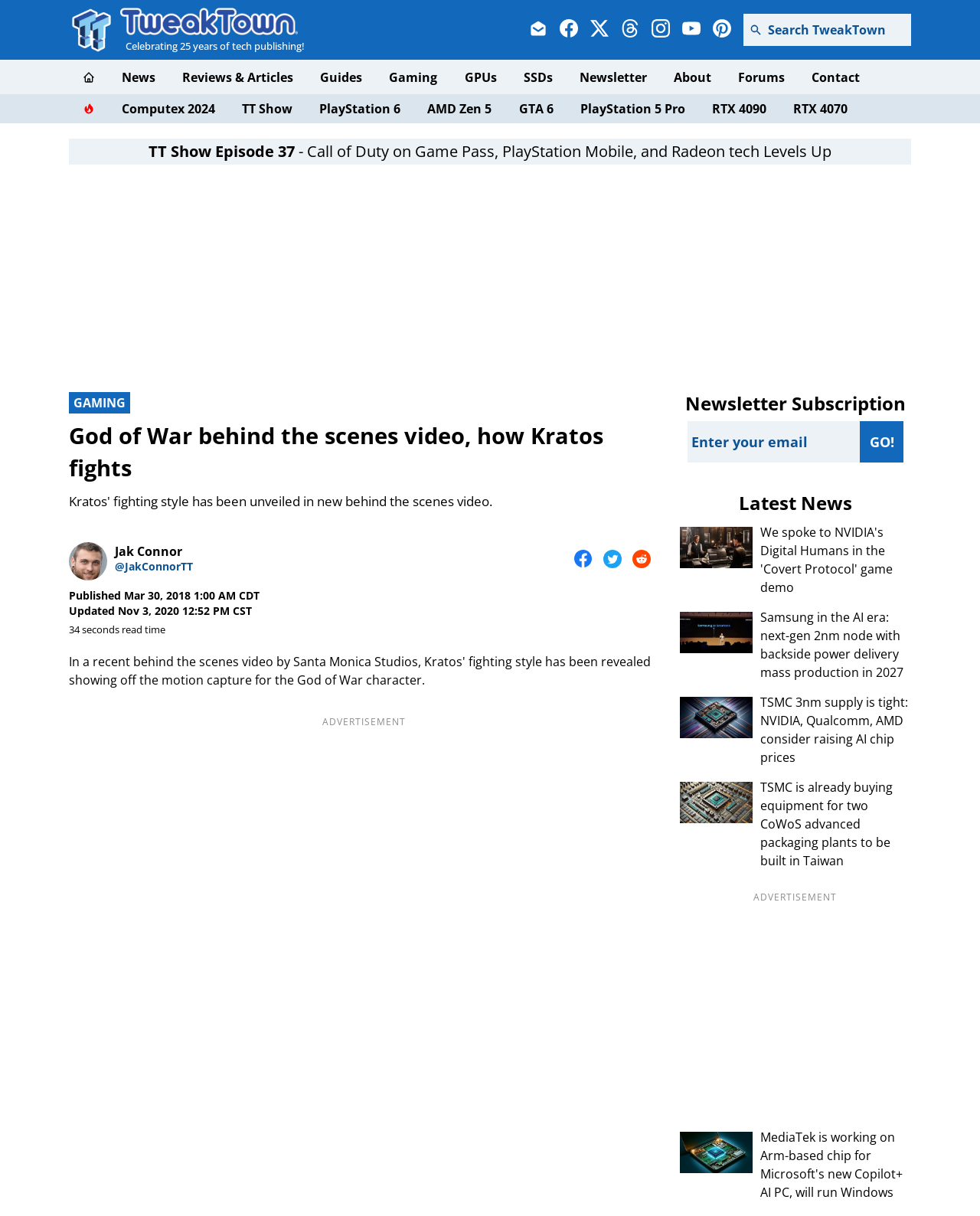How many social media platforms can you follow TweakTown on?
Answer with a single word or phrase, using the screenshot for reference.

7